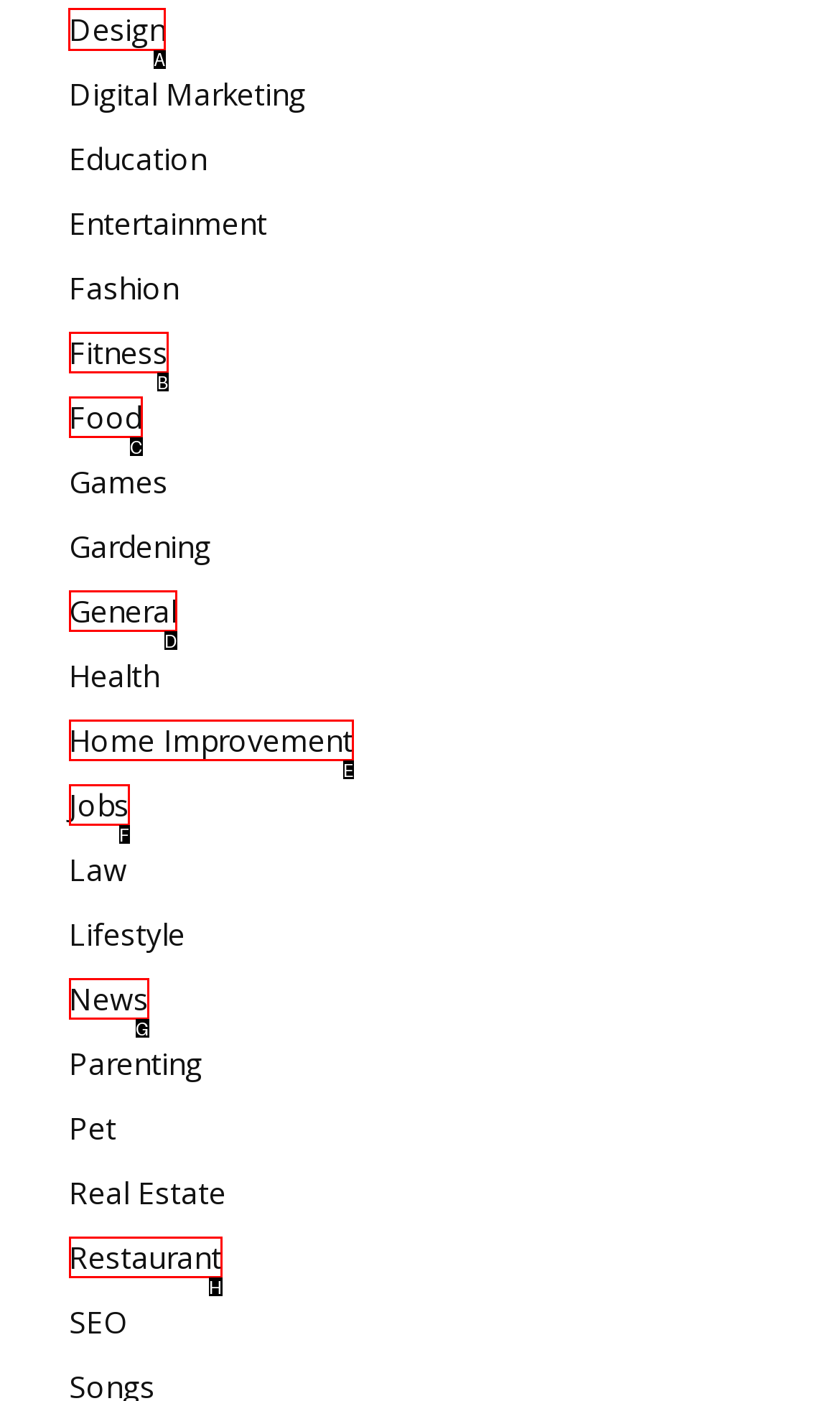Among the marked elements in the screenshot, which letter corresponds to the UI element needed for the task: Click on Design?

A